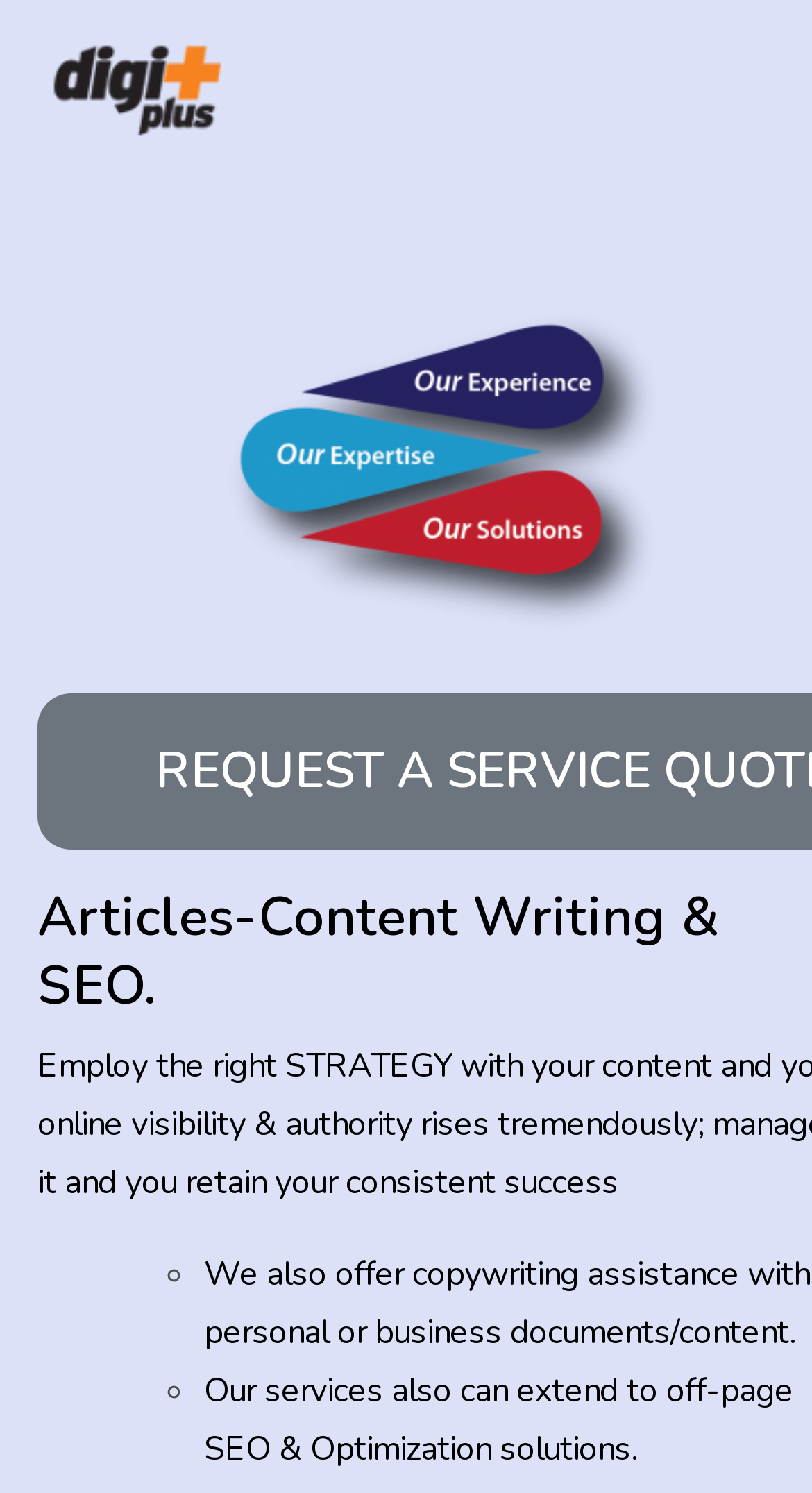What is the company name?
Please provide a single word or phrase answer based on the image.

Digi Plus